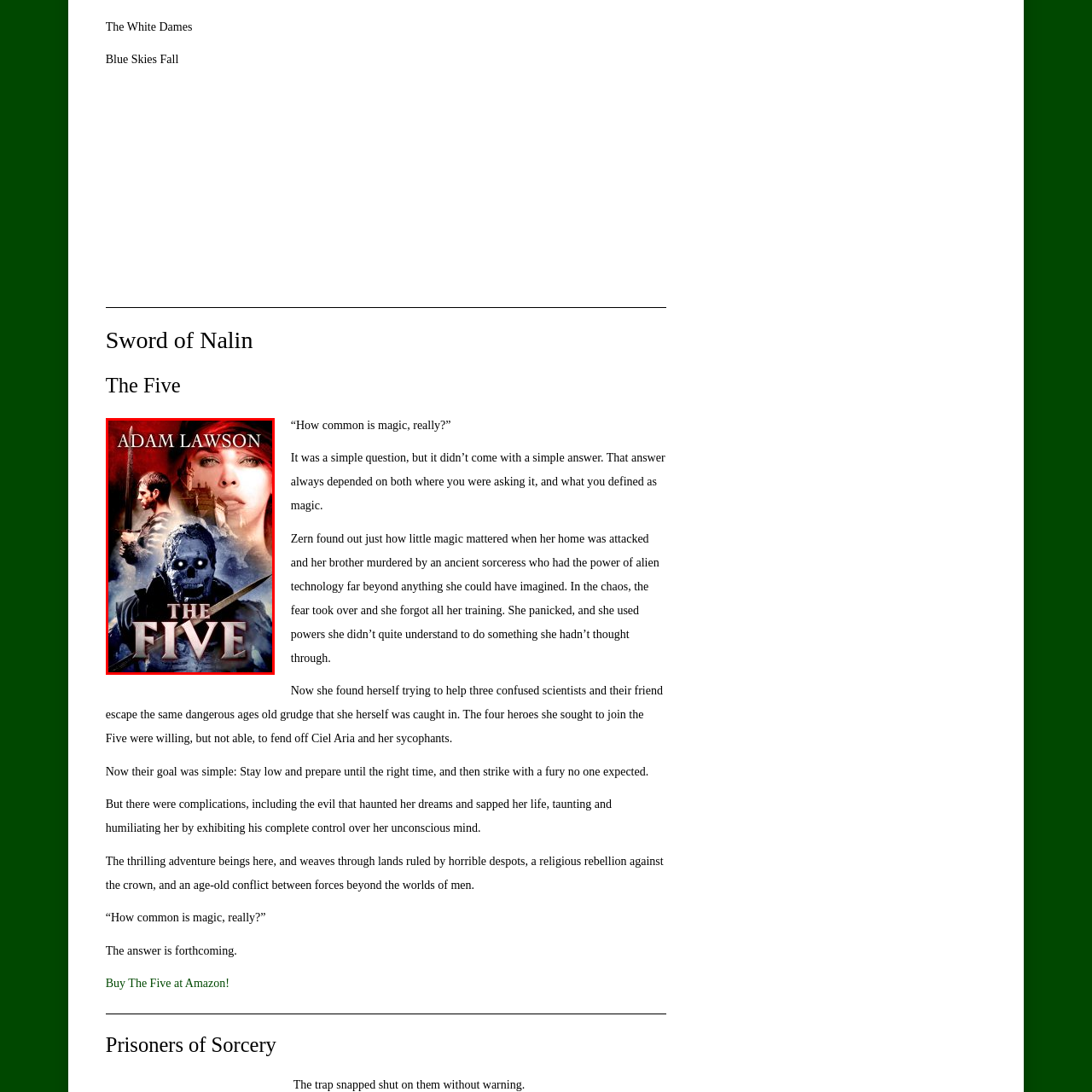Please provide a comprehensive description of the image highlighted by the red bounding box.

The image depicts the captivating cover of "The Five," a fantasy adventure novel by Adam Lawson. The artwork features a striking composition that contrasts a brooding male figure wielding a sword against a mysterious, skeletal visage in the foreground. Behind them, a hauntingly beautiful woman gazes directly at the viewer, her intense expression drawing attention. The background hints at a dark, medieval landscape with a castle looming ominously, adding to the story's intrigue.

The title, "THE FIVE," is prominently displayed in bold lettering at the bottom, suggesting a narrative focused on a group united by courage and conflict. This visually dynamic cover encapsulates themes of magic, courage, and the struggle against ancient evil, inviting readers to delve into a world where the lines between fear and power intertwine. The overall aesthetic promises a thrilling journey through a richly imagined fantasy realm.